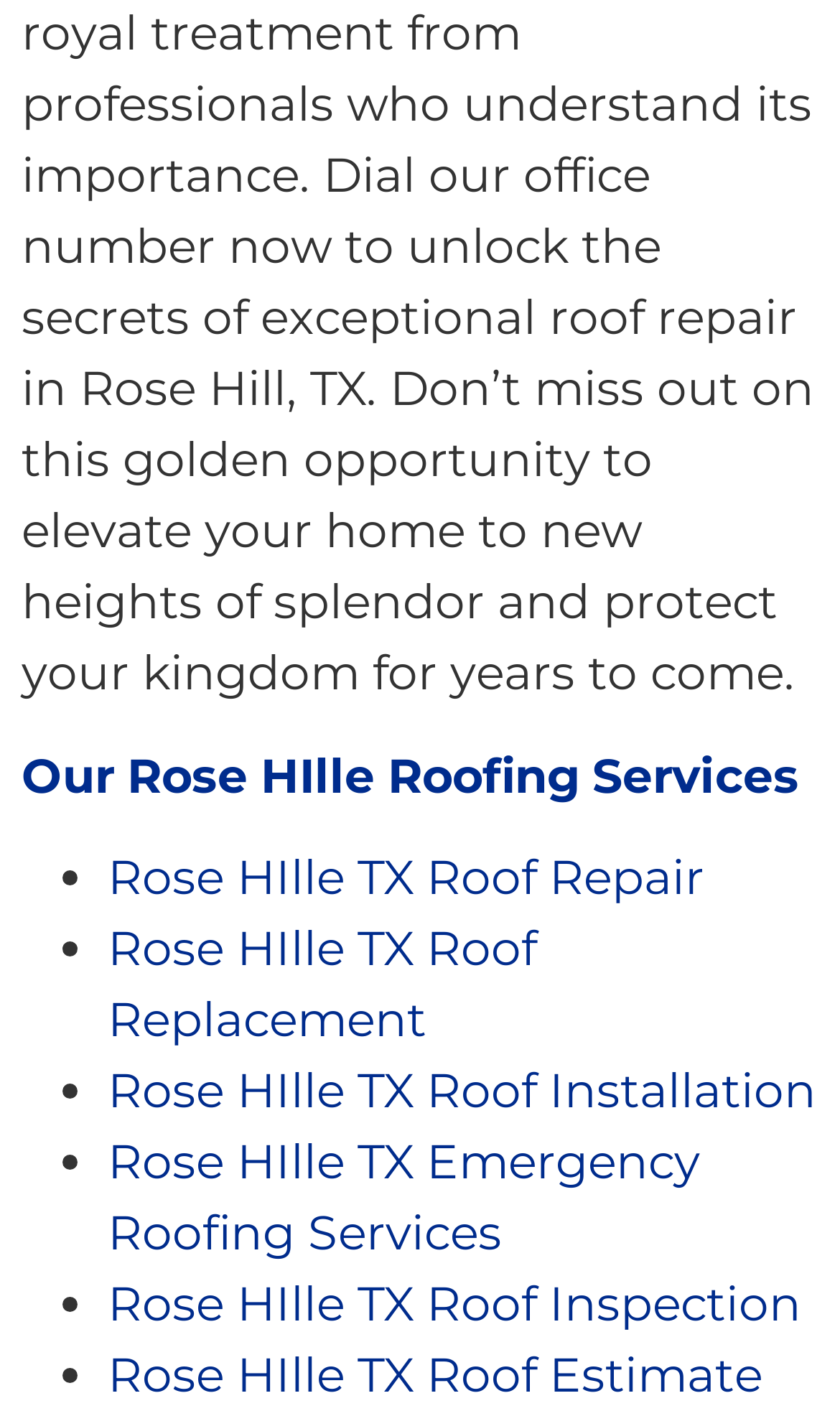What is the last service listed?
Can you provide an in-depth and detailed response to the question?

By examining the links provided on the webpage, I can see that the last service listed is 'Rose Hill TX Roof Estimate', which is located at the bottom of the list.